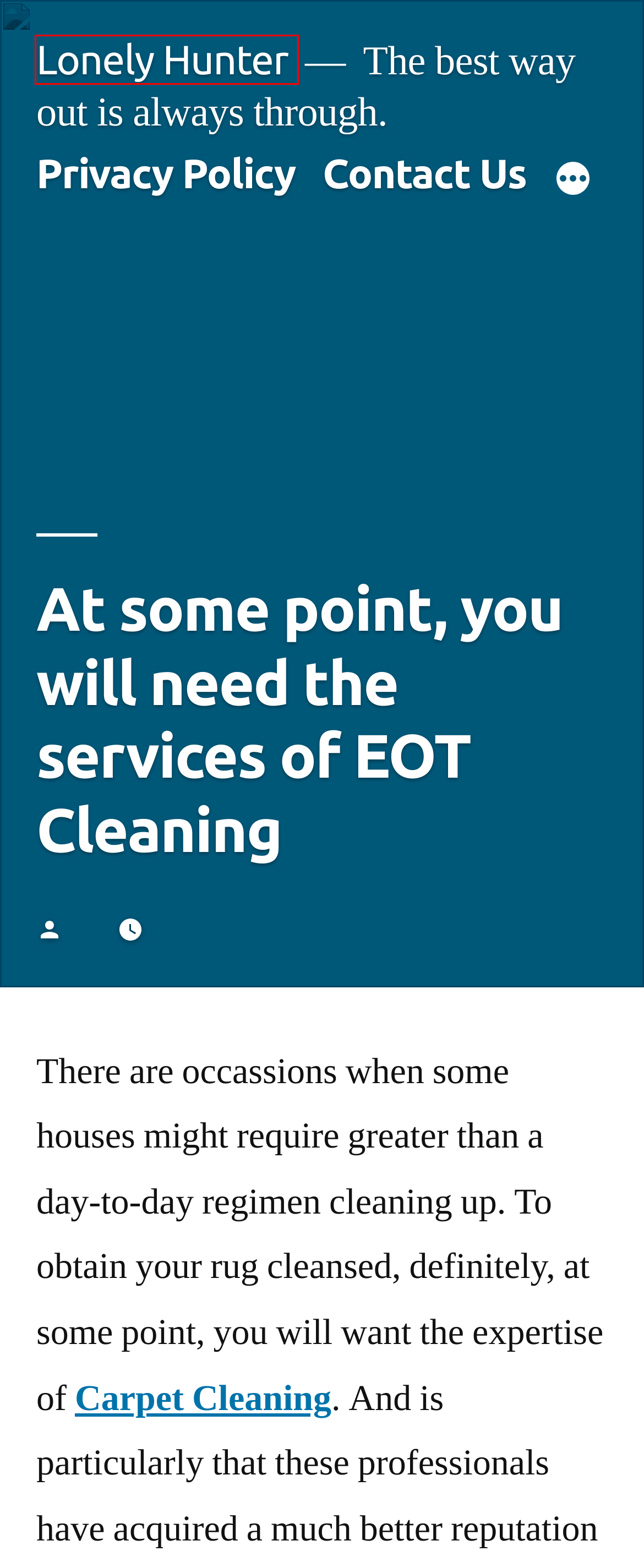Examine the screenshot of a webpage with a red bounding box around an element. Then, select the webpage description that best represents the new page after clicking the highlighted element. Here are the descriptions:
A. Business – Lonely Hunter
B. Law – Lonely Hunter
C. Nusantara4D Slot and Entertainment: How it Fits in Pop Culture – Lonely Hunter
D. Lonely Hunter  – The best way out is always through.
E. Help Mate Services | Professional cleaning services London
F. Medical – Lonely Hunter
G. Contact Us – Lonely Hunter
H. Privacy Policy – Lonely Hunter

D